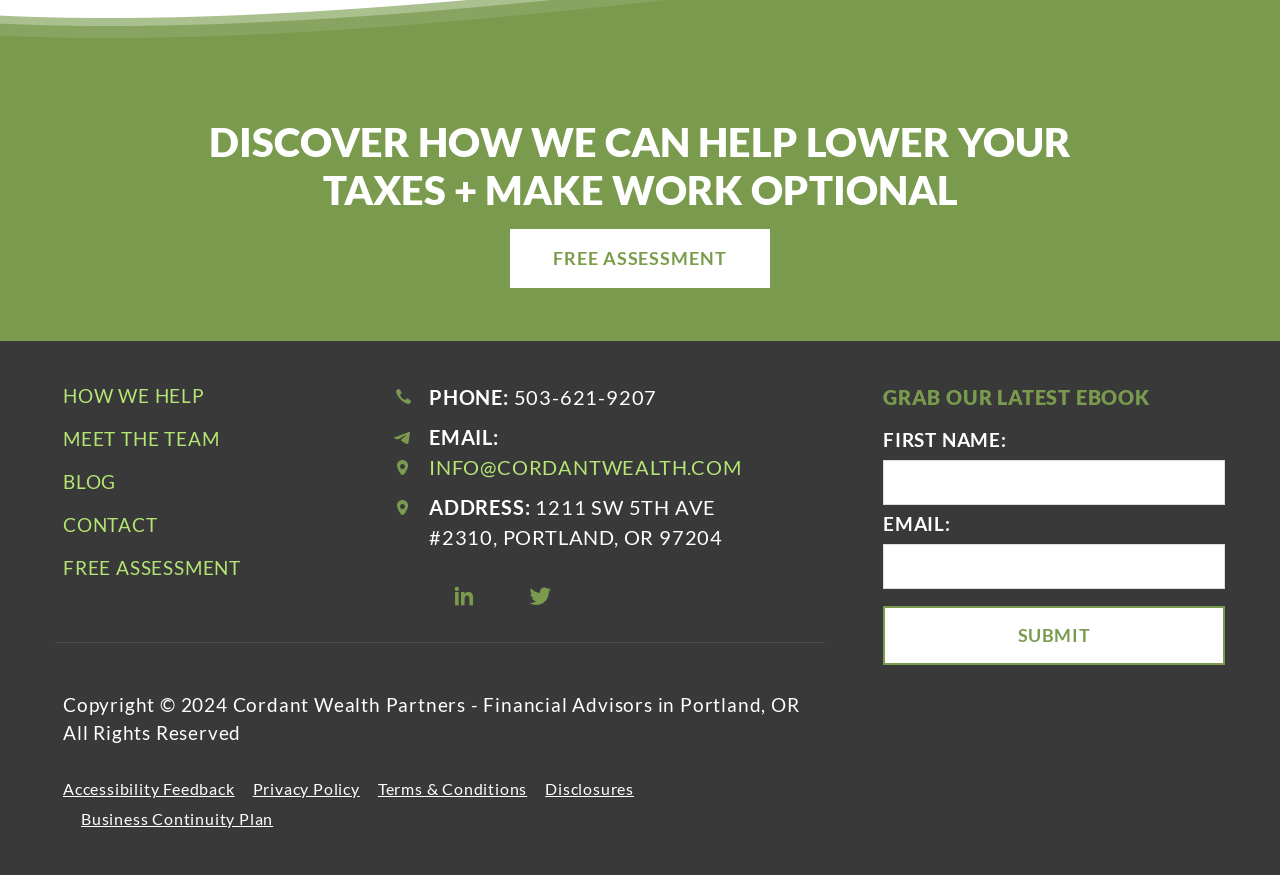Give a one-word or one-phrase response to the question:
What is the address of the company?

1211 SW 5TH AVE #2310, PORTLAND, OR 97204